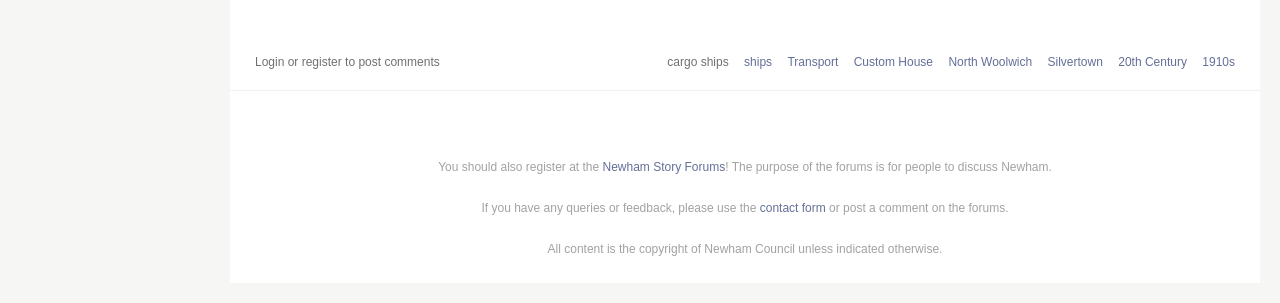Refer to the image and provide a thorough answer to this question:
Who owns the copyright of the webpage content?

The copyright of the webpage content belongs to Newham Council, unless indicated otherwise, as stated in the static text 'All content is the copyright of Newham Council unless indicated otherwise.' at the bottom of the page.